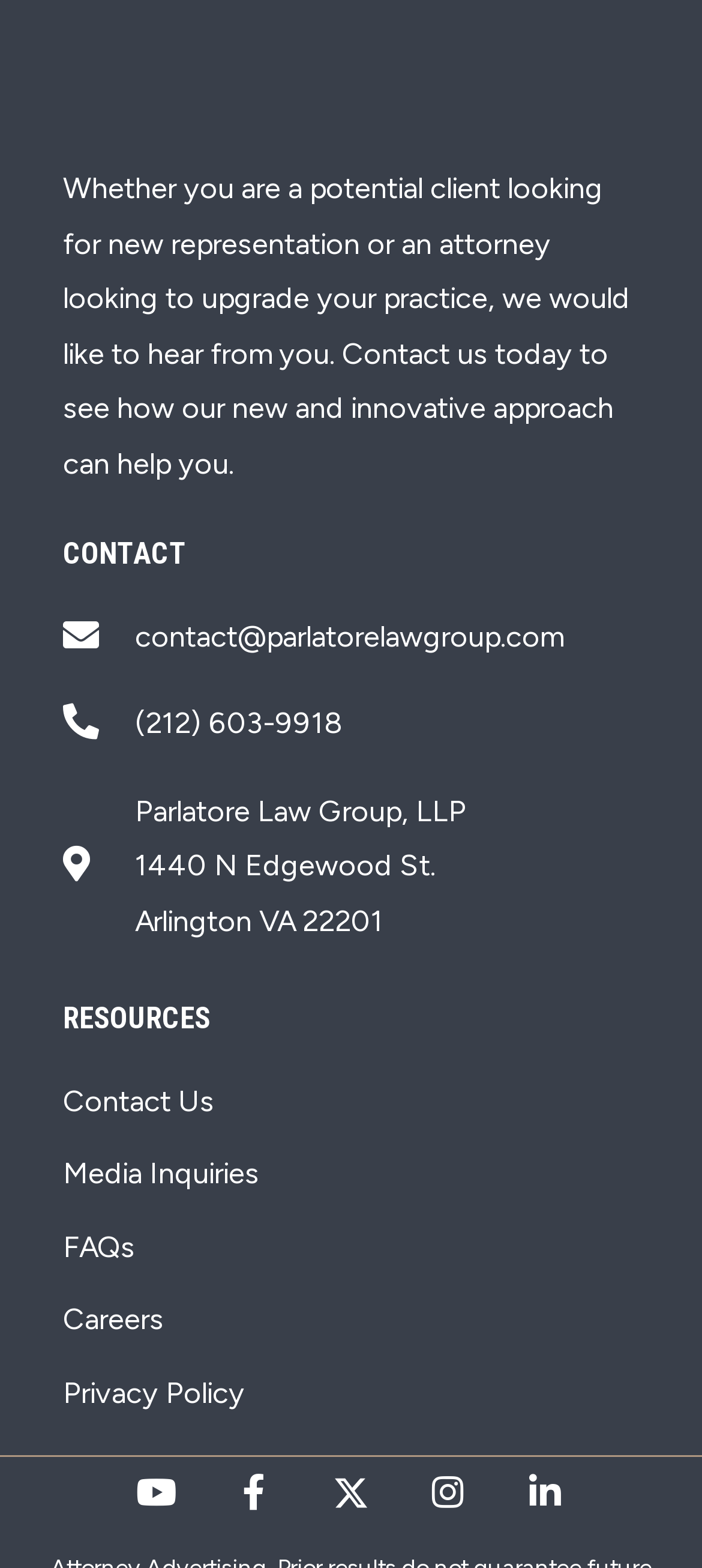Find the bounding box coordinates of the clickable area that will achieve the following instruction: "View the location on the map".

[0.09, 0.499, 0.91, 0.604]